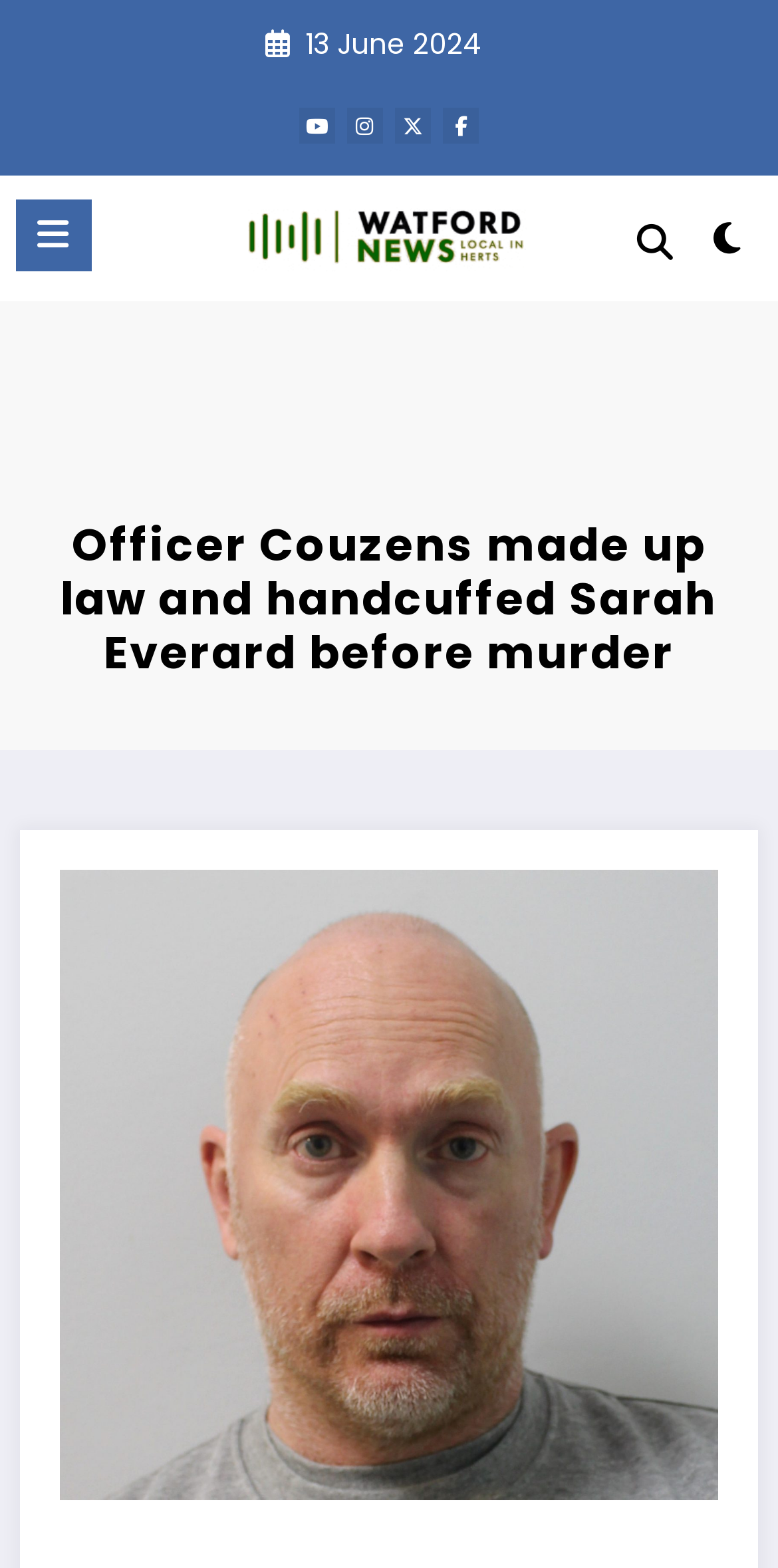Identify the bounding box coordinates of the element that should be clicked to fulfill this task: "Click the Wat News link". The coordinates should be provided as four float numbers between 0 and 1, i.e., [left, top, right, bottom].

[0.305, 0.14, 0.69, 0.161]